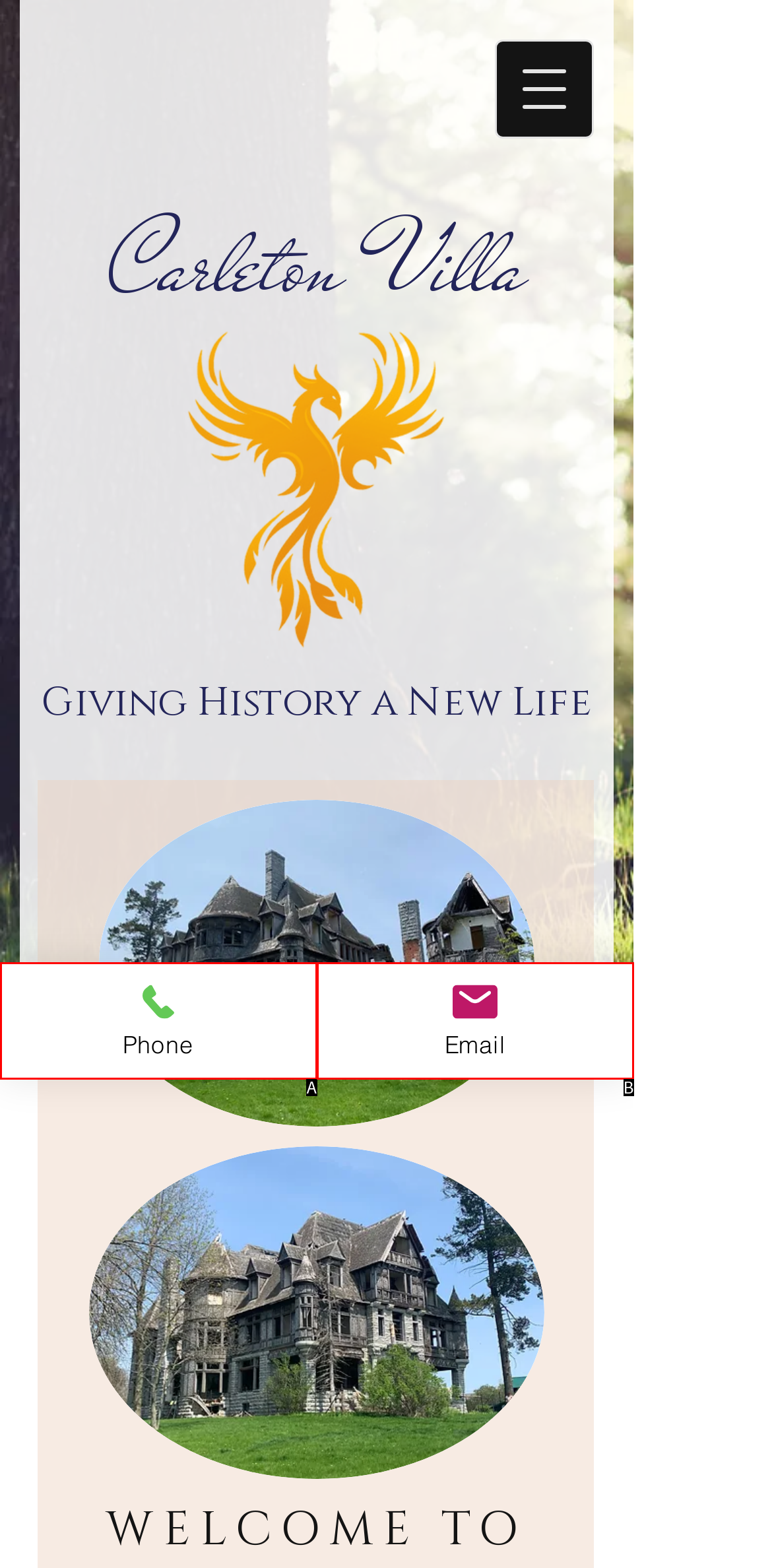Match the element description: Phone to the correct HTML element. Answer with the letter of the selected option.

A